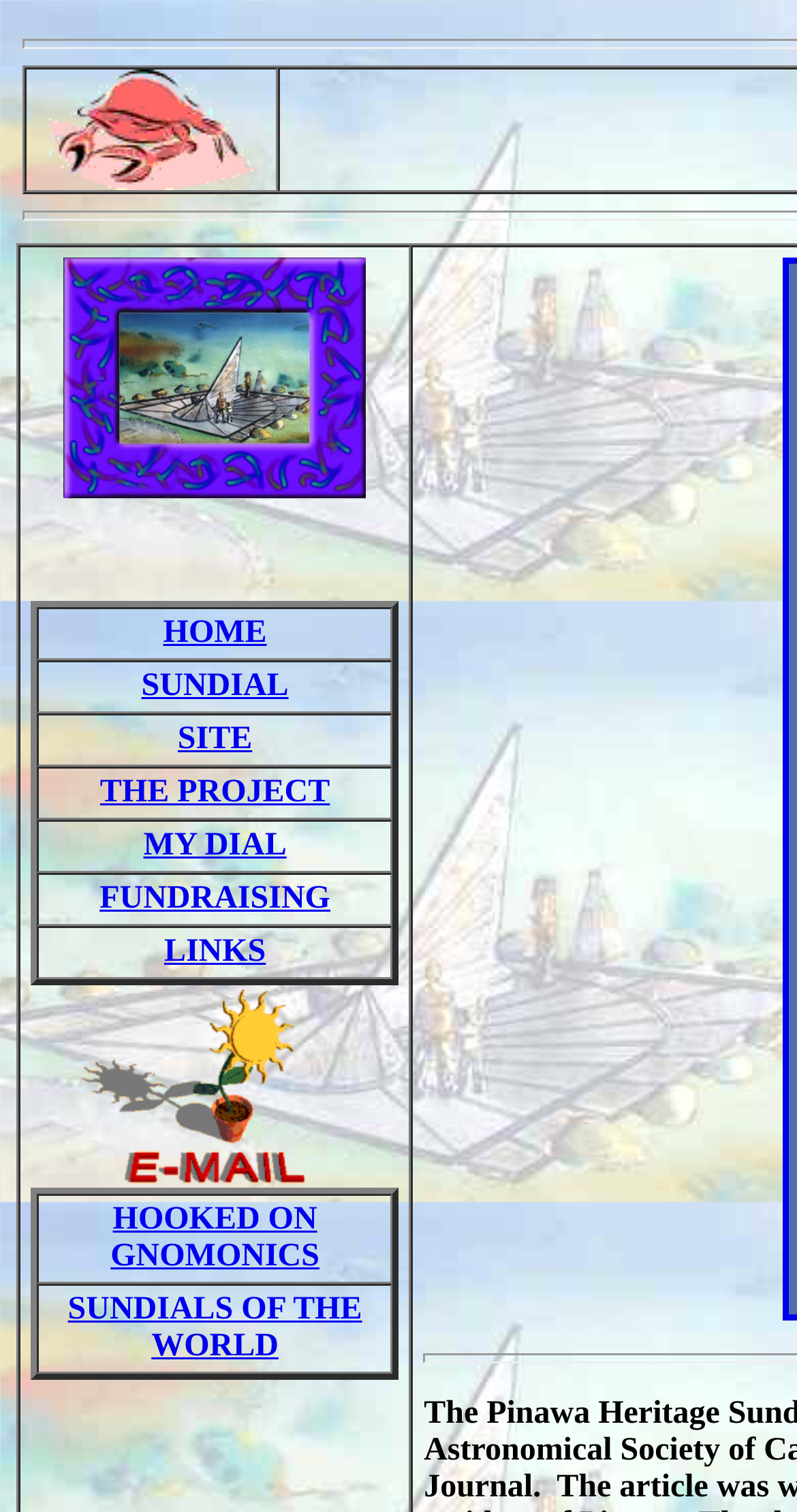Respond with a single word or phrase:
What is the position of the image with the text 'E-mail'?

Bottom left